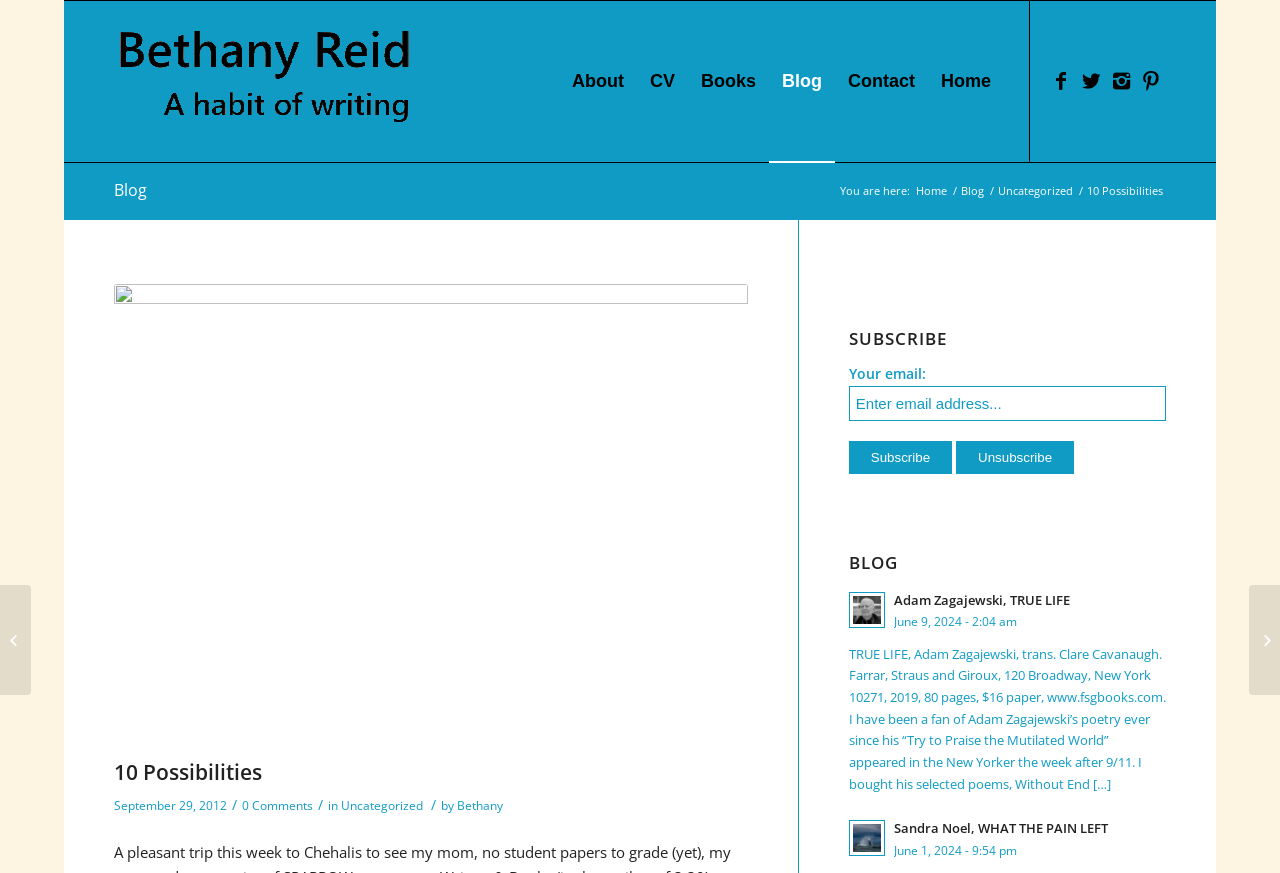Indicate the bounding box coordinates of the element that needs to be clicked to satisfy the following instruction: "Click on the 'Blog' link". The coordinates should be four float numbers between 0 and 1, i.e., [left, top, right, bottom].

[0.089, 0.205, 0.115, 0.23]